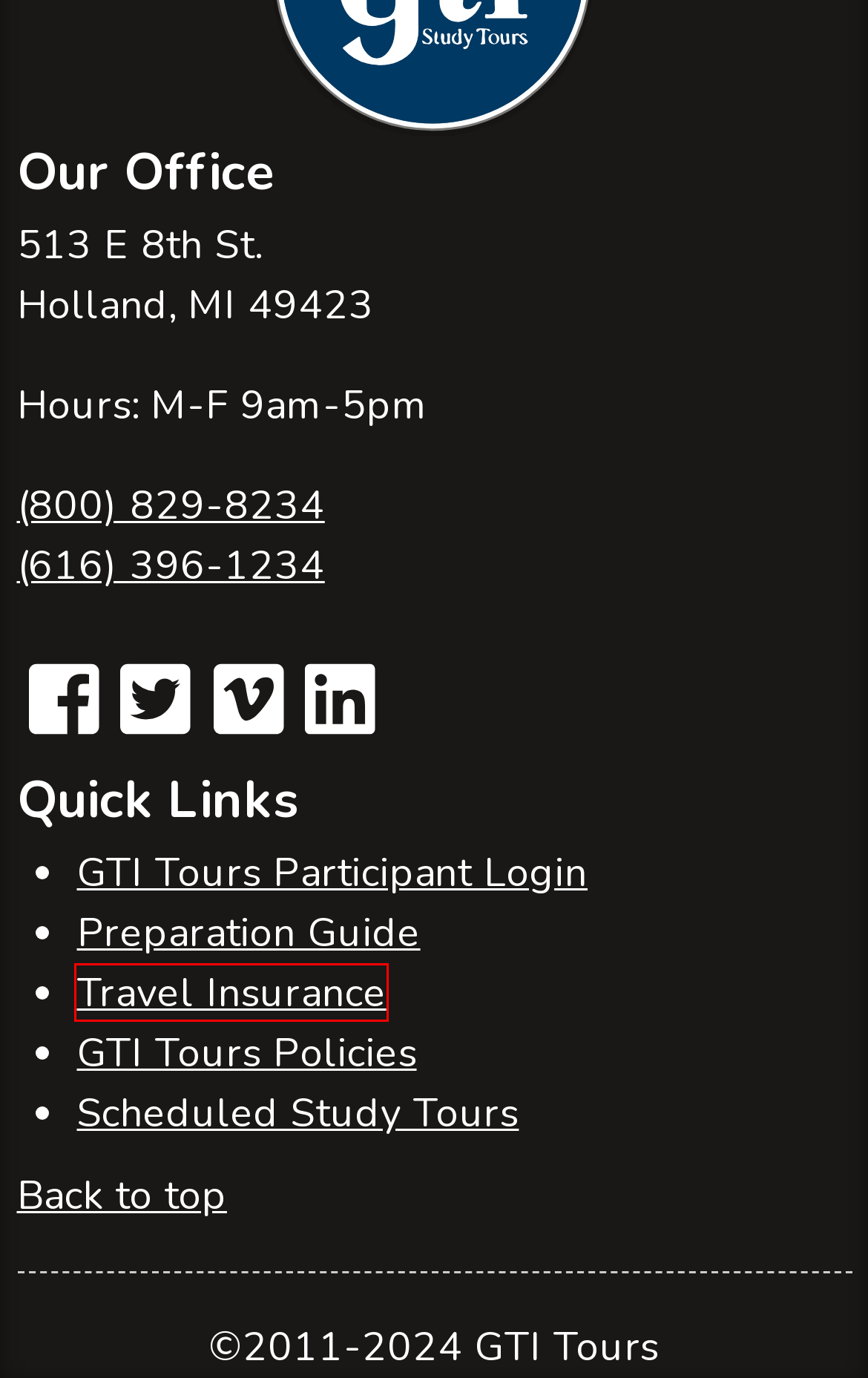Inspect the provided webpage screenshot, concentrating on the element within the red bounding box. Select the description that best represents the new webpage after you click the highlighted element. Here are the candidates:
A. Travel Insurance
B. Risk and Cancellation Policies
C. GTI Tours Dashboard
D. Create a study tour for your group - Israel, Turkey, Greece, Egypt, Jordan
E. Germany - GTI Signature Study Tour
F. GTI Tours - Upcoming Biblical Study Tours
G. Prepare for your study tour
H. Israel Study Tour Preparation Course

A